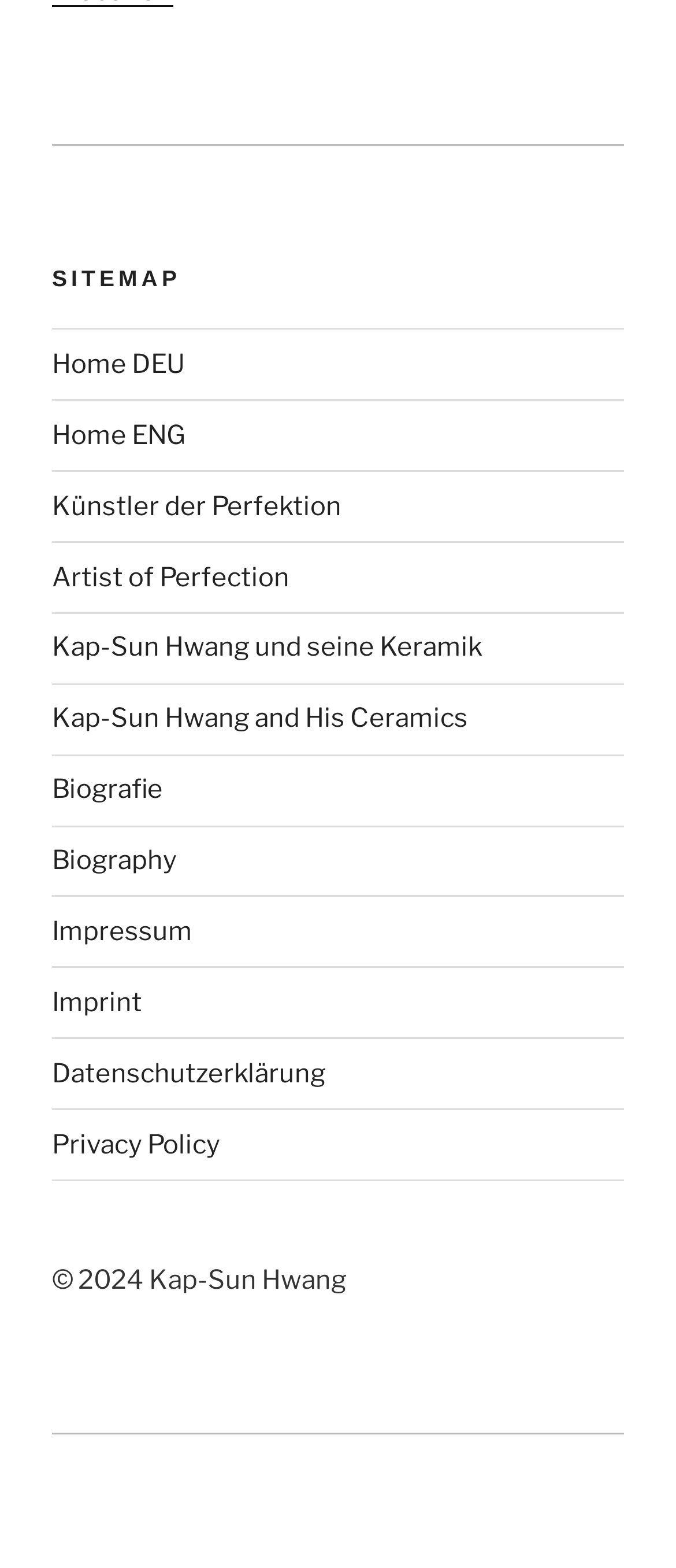What is the orientation of the first separator?
Refer to the image and offer an in-depth and detailed answer to the question.

I looked at the first separator element with the description 'orientation: horizontal' and found that its orientation is indeed horizontal.